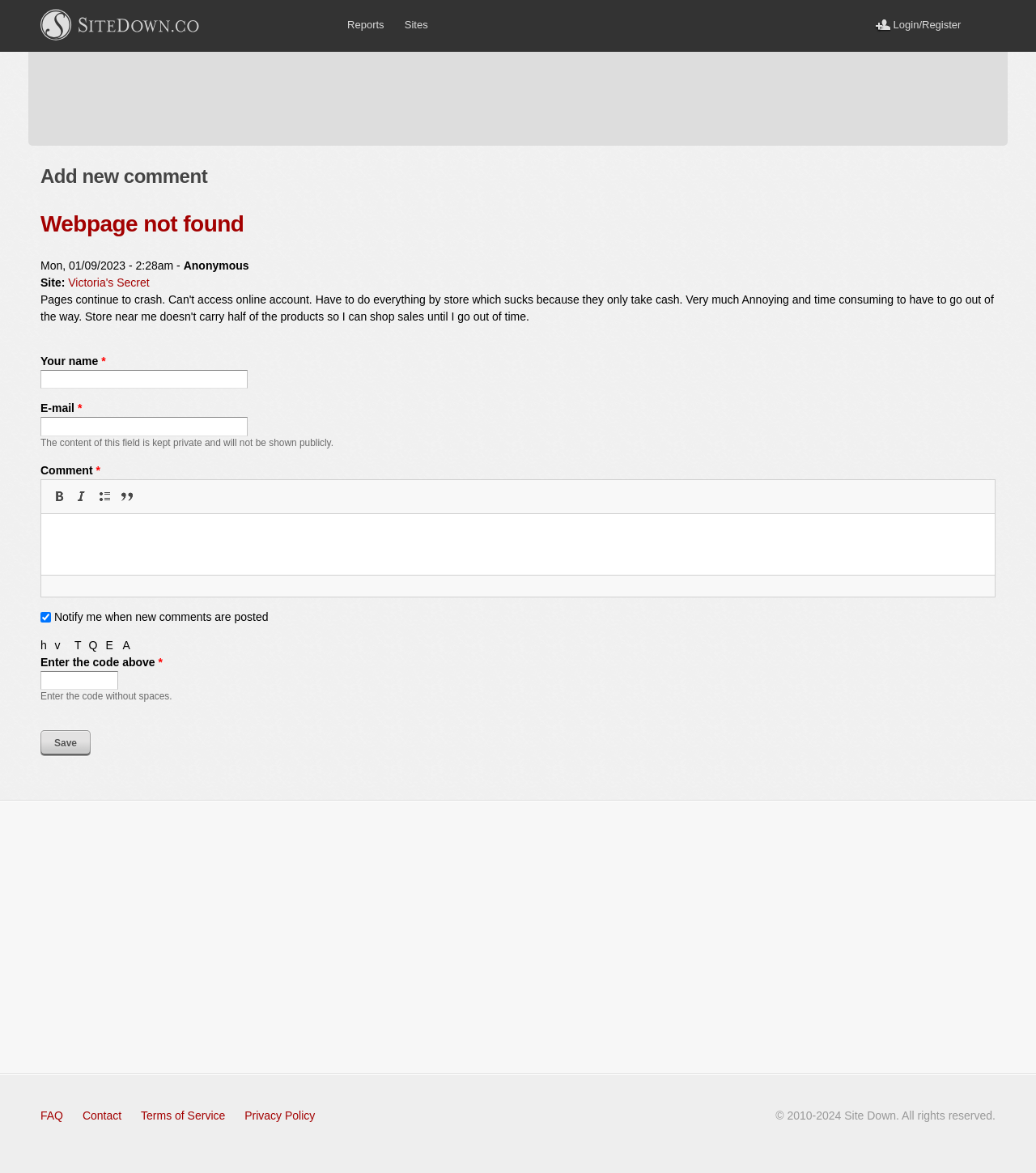Determine the bounding box coordinates of the region I should click to achieve the following instruction: "Check price of Neutrik NE8FDV-YK". Ensure the bounding box coordinates are four float numbers between 0 and 1, i.e., [left, top, right, bottom].

None